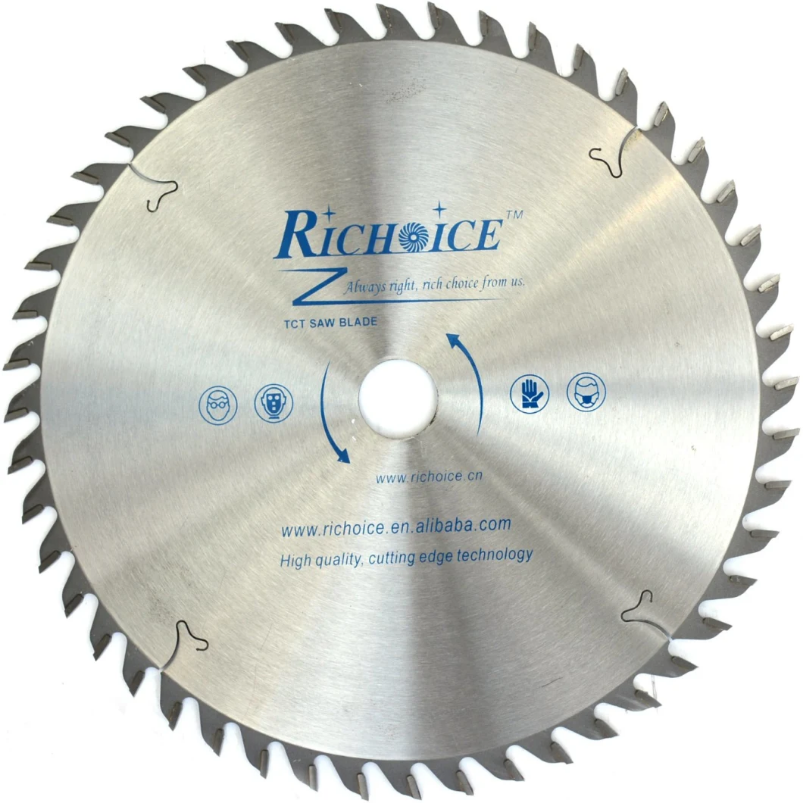What type of wood can the saw blade cut?
Please provide an in-depth and detailed response to the question.

According to the caption, the saw blade is 'designed for cutting both hard and soft wood', making it suitable for a wide range of wood types.